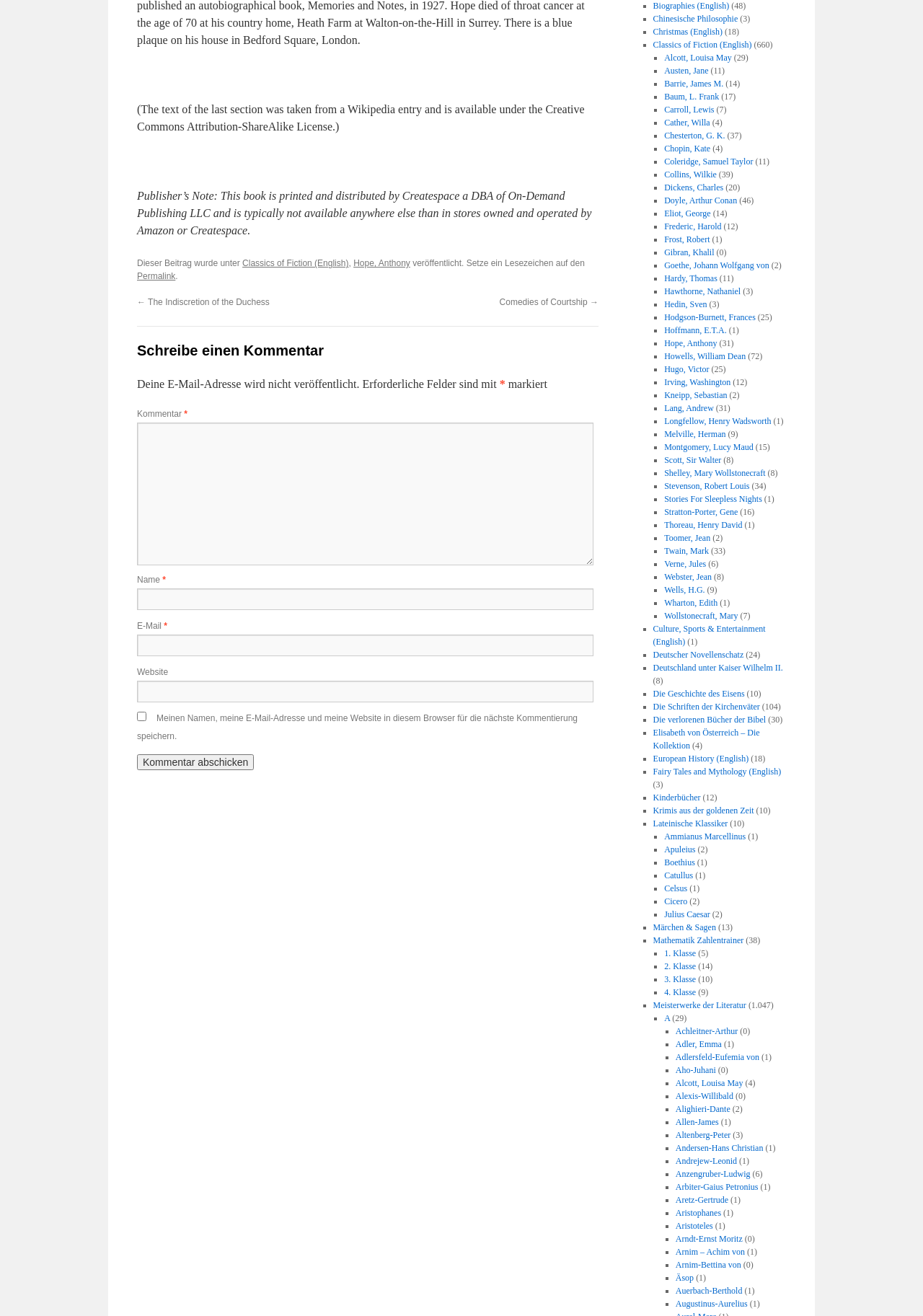What is the name of the book being discussed?
Could you please answer the question thoroughly and with as much detail as possible?

I inferred this answer by looking at the link '← The Indiscretion of the Duchess' which suggests that the current page is discussing a book, and the previous book in the series is 'The Indiscretion of the Duchess'.